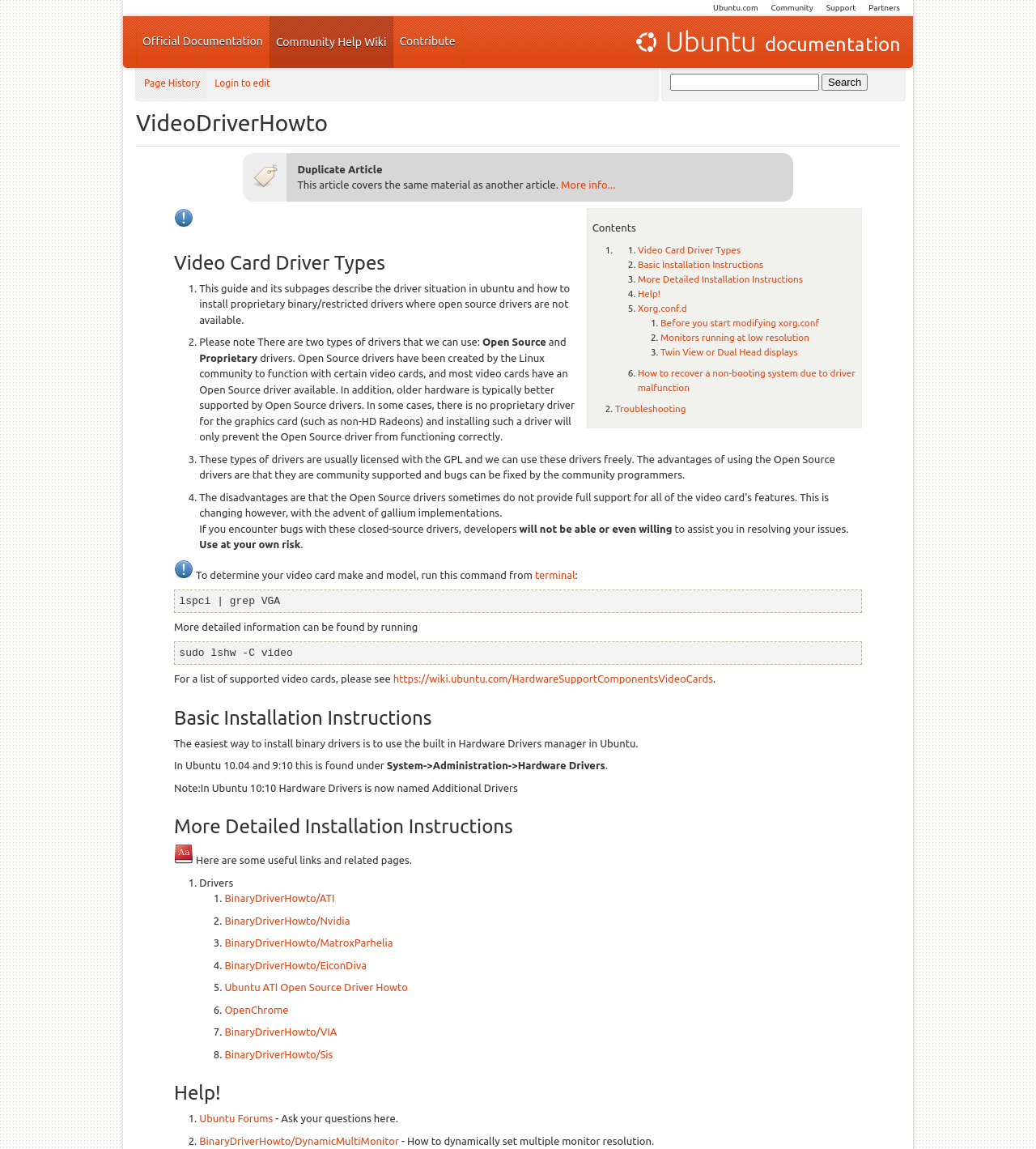What is the main topic of this webpage?
By examining the image, provide a one-word or phrase answer.

Video Card Driver